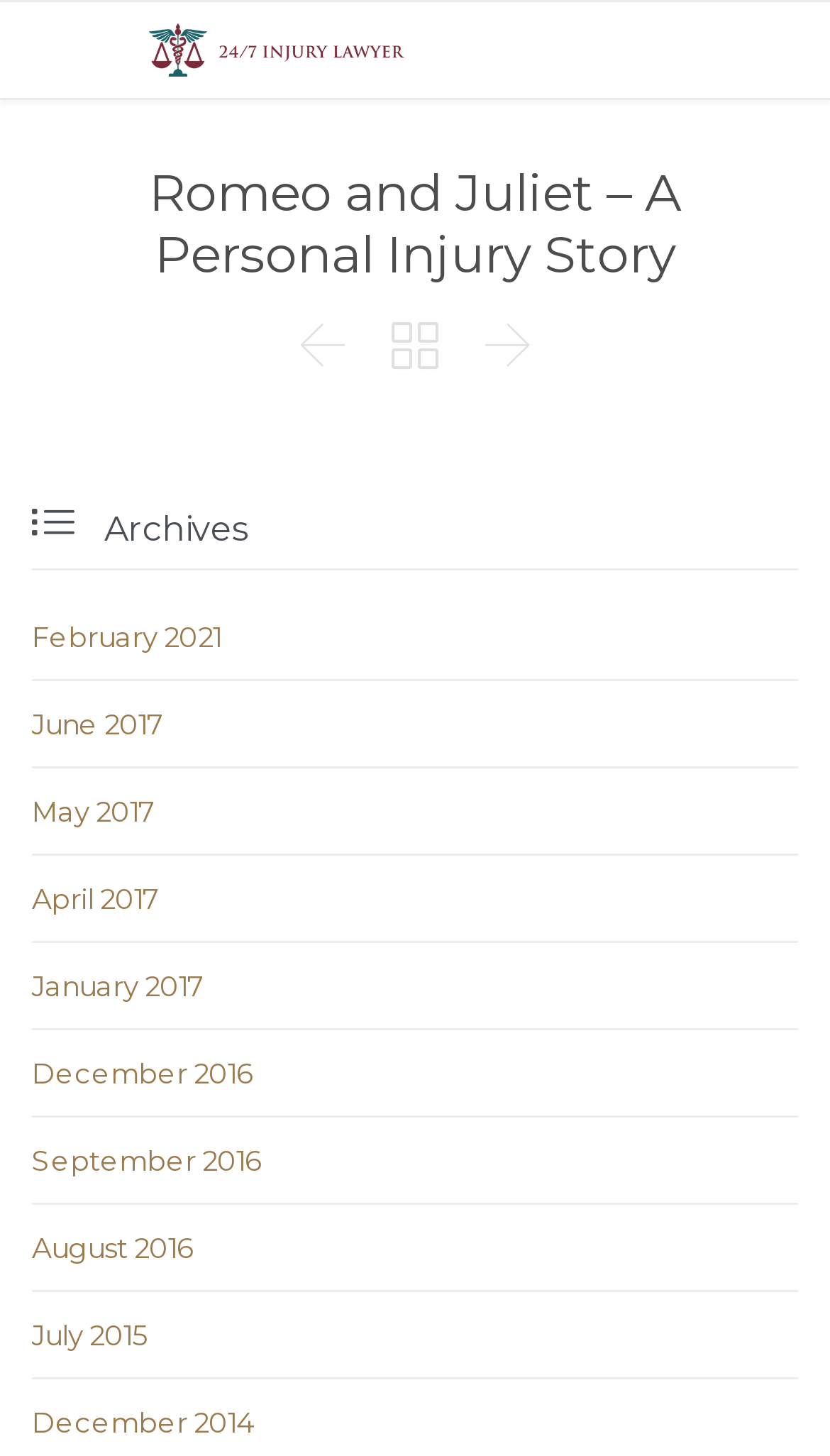Identify the bounding box coordinates for the element that needs to be clicked to fulfill this instruction: "Click the 24/7 Personal Injury Lawyer link". Provide the coordinates in the format of four float numbers between 0 and 1: [left, top, right, bottom].

[0.179, 0.001, 0.487, 0.067]